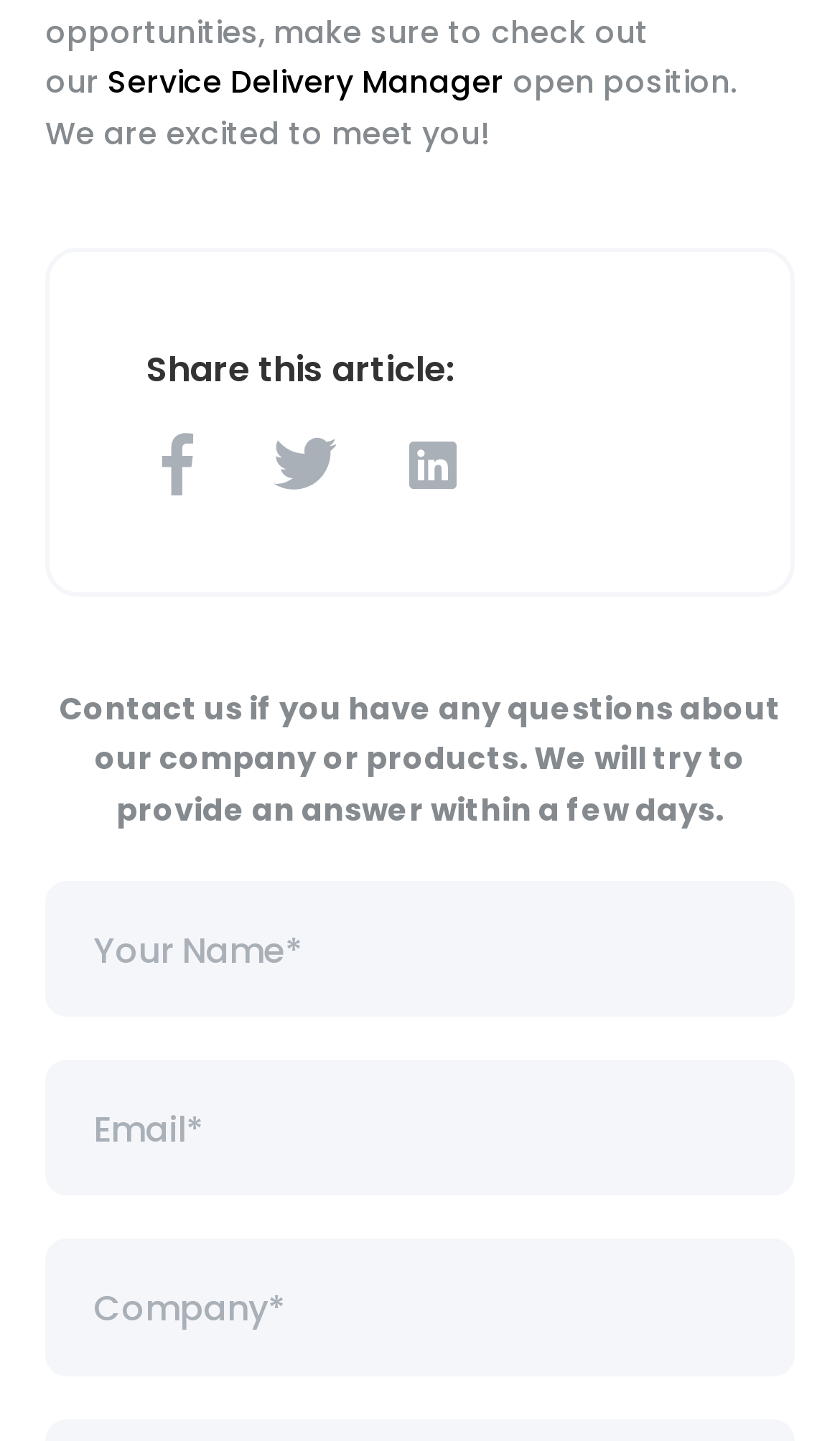How many textboxes are there for contacting the company?
We need a detailed and meticulous answer to the question.

There are three textboxes at the bottom of the page, which are required fields for contacting the company, indicating that you need to fill in three textboxes to send a message.